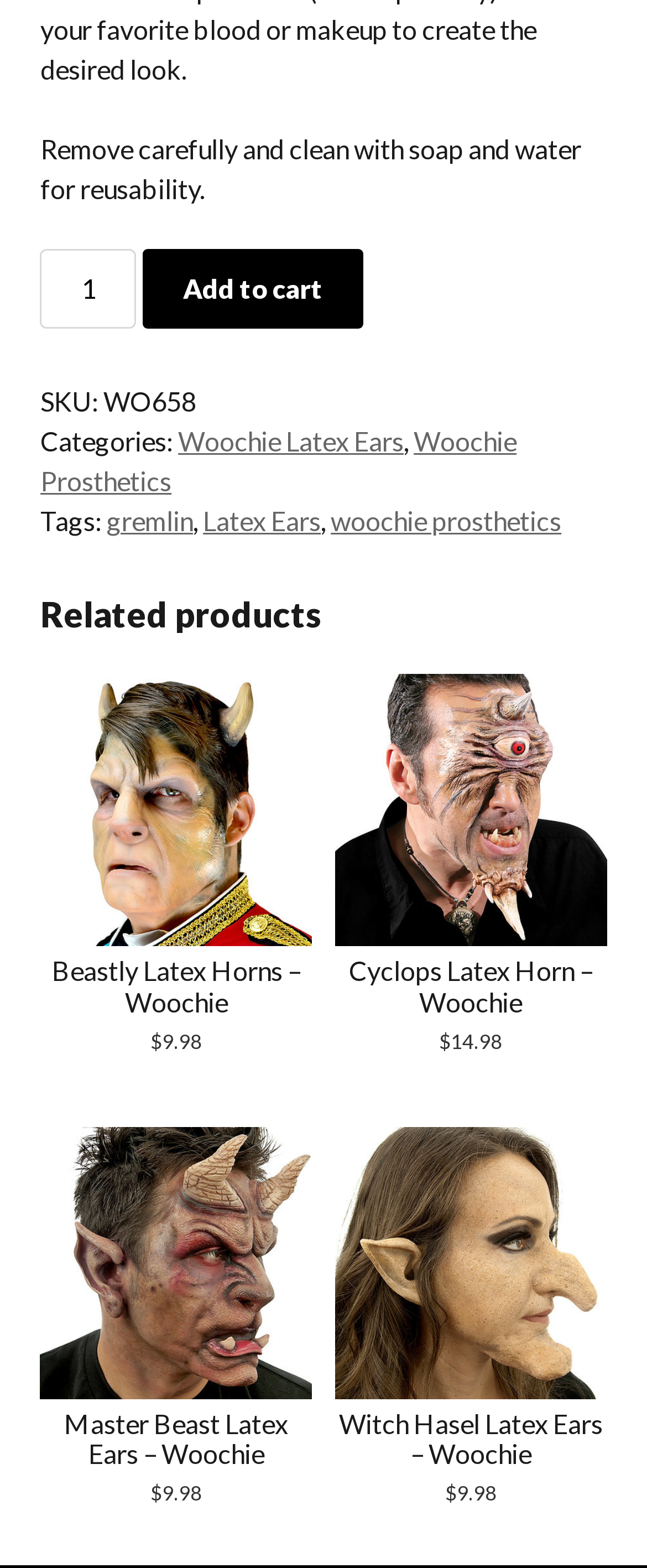Indicate the bounding box coordinates of the clickable region to achieve the following instruction: "View related product Witch Hasel Latex Ears – Woochie."

[0.518, 0.719, 0.938, 0.962]